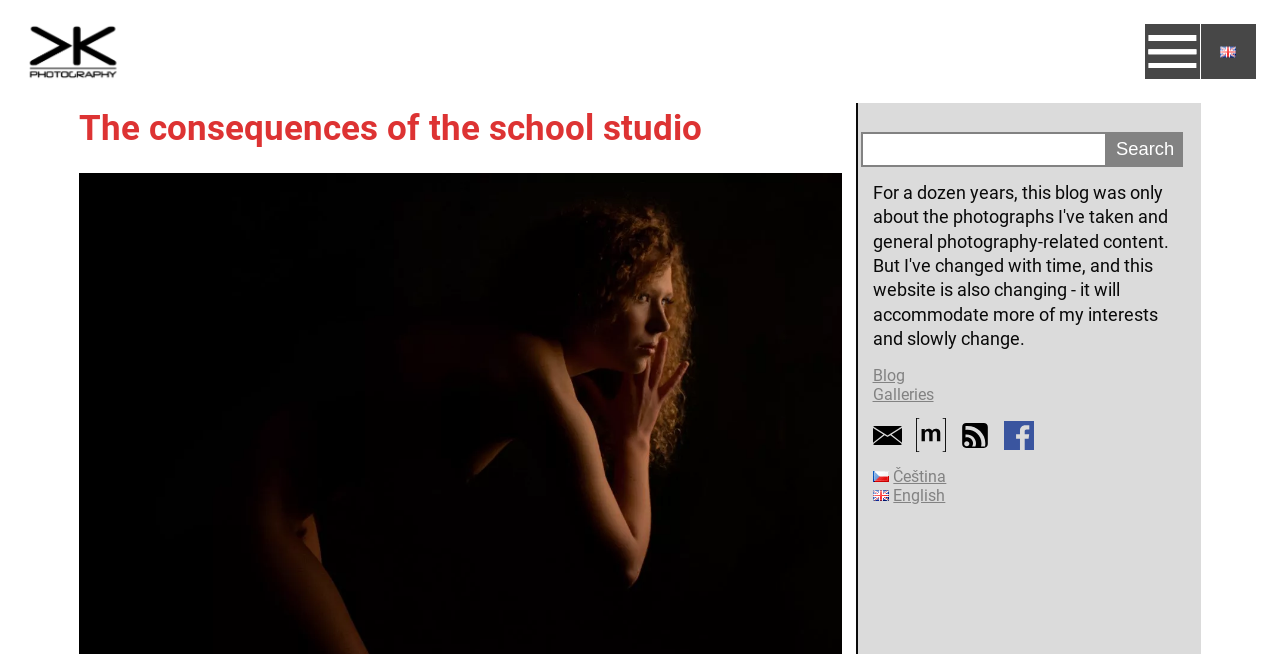Locate the bounding box coordinates of the clickable region necessary to complete the following instruction: "Go to BLOG". Provide the coordinates in the format of four float numbers between 0 and 1, i.e., [left, top, right, bottom].

[0.765, 0.064, 0.796, 0.094]